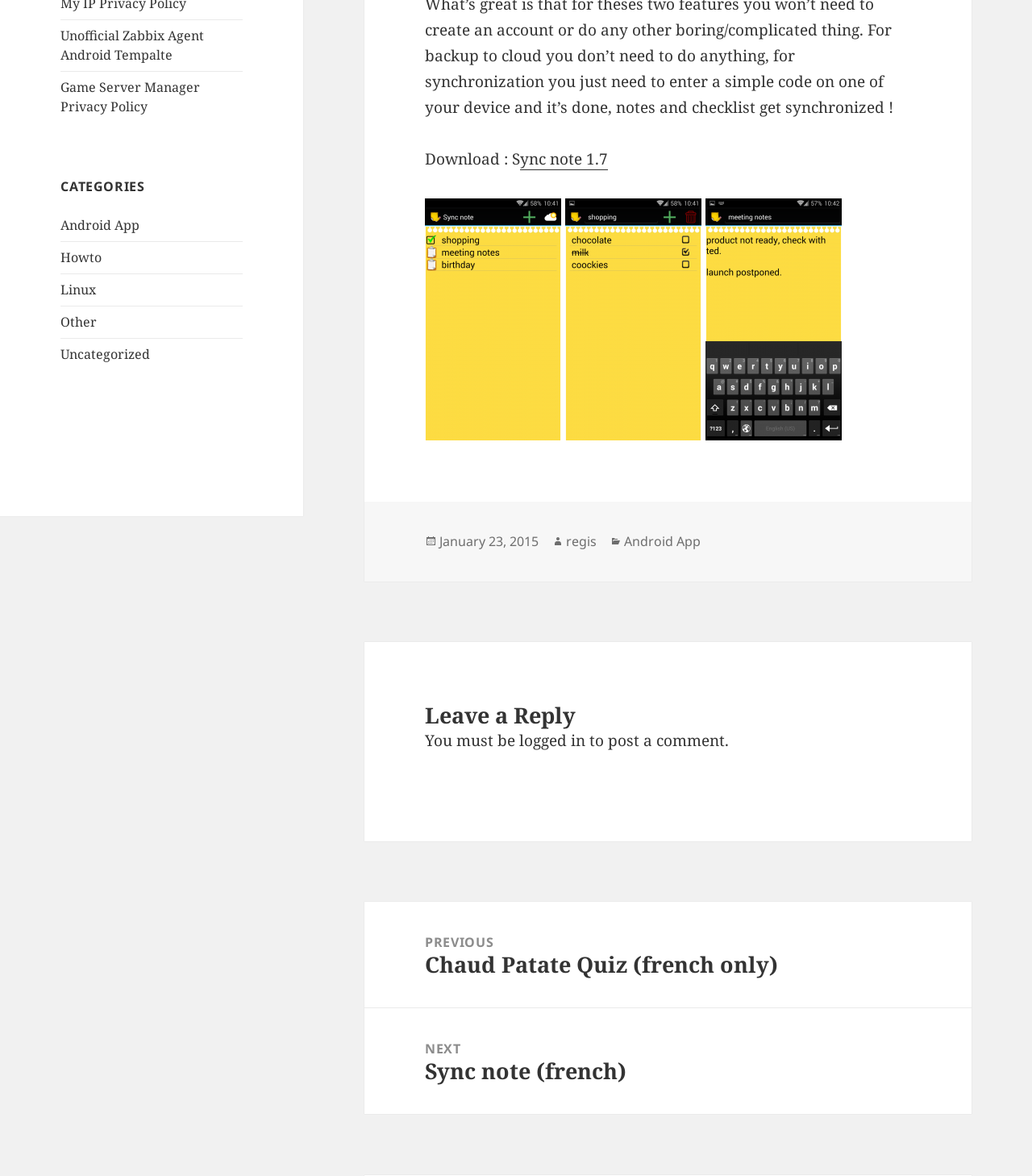Please find the bounding box coordinates (top-left x, top-left y, bottom-right x, bottom-right y) in the screenshot for the UI element described as follows: Uncategorized

[0.059, 0.294, 0.146, 0.309]